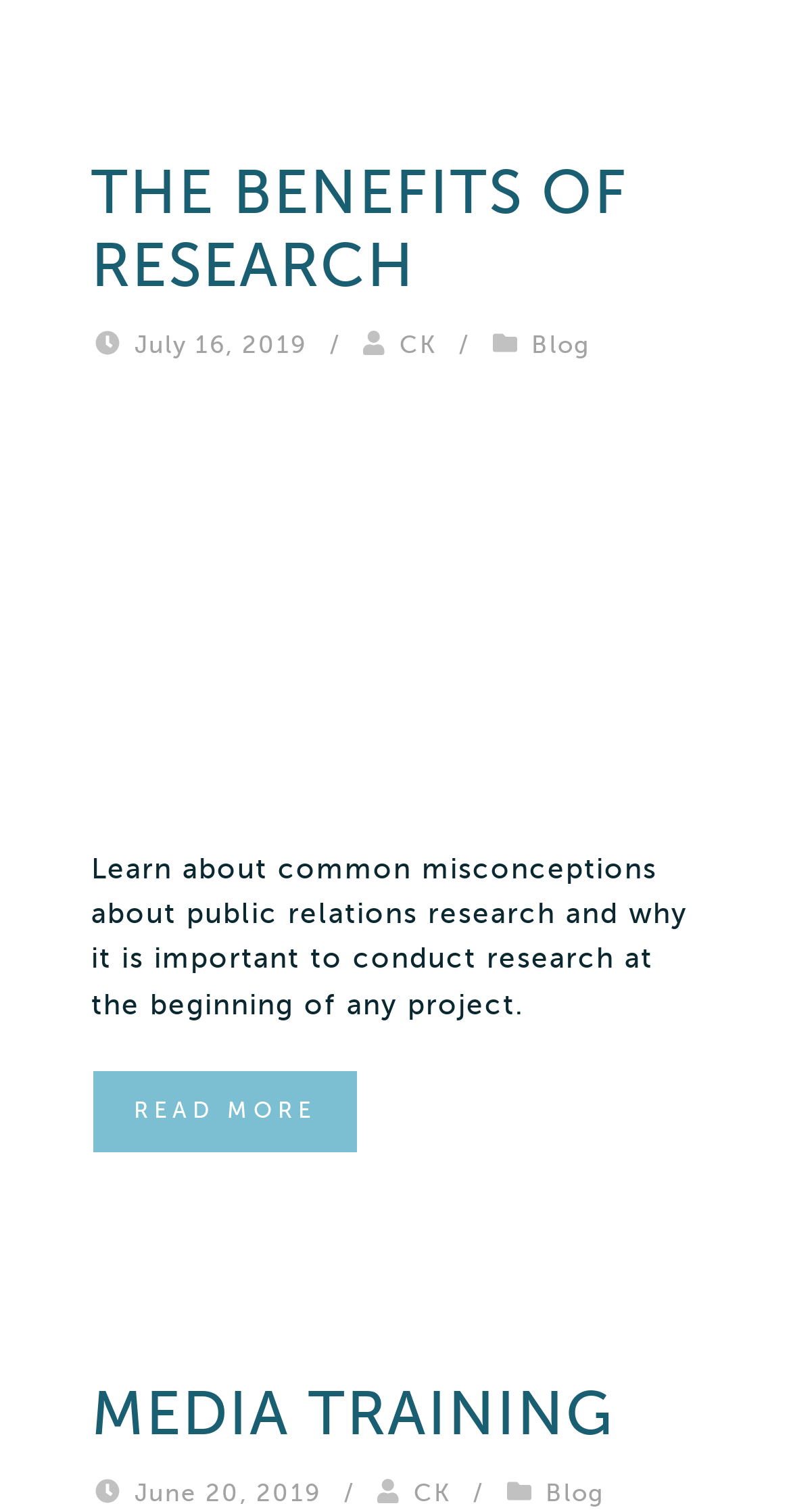Indicate the bounding box coordinates of the element that must be clicked to execute the instruction: "Click on the 'Seniors Situation Room by Dawn Ford CAROSEL' link". The coordinates should be given as four float numbers between 0 and 1, i.e., [left, top, right, bottom].

None